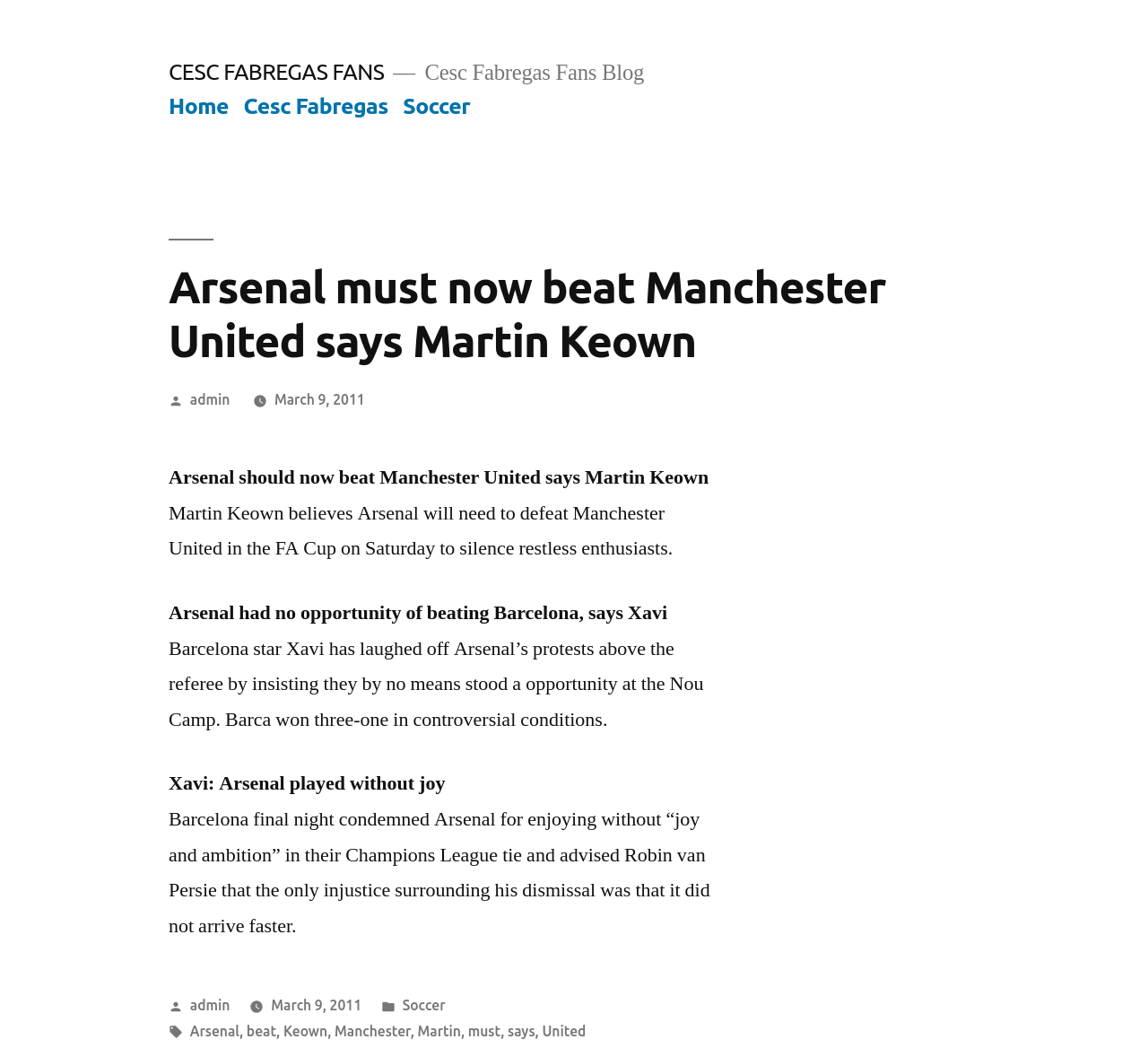Please determine the bounding box coordinates of the section I need to click to accomplish this instruction: "Read the article by Martin Keown".

[0.147, 0.226, 0.853, 0.39]